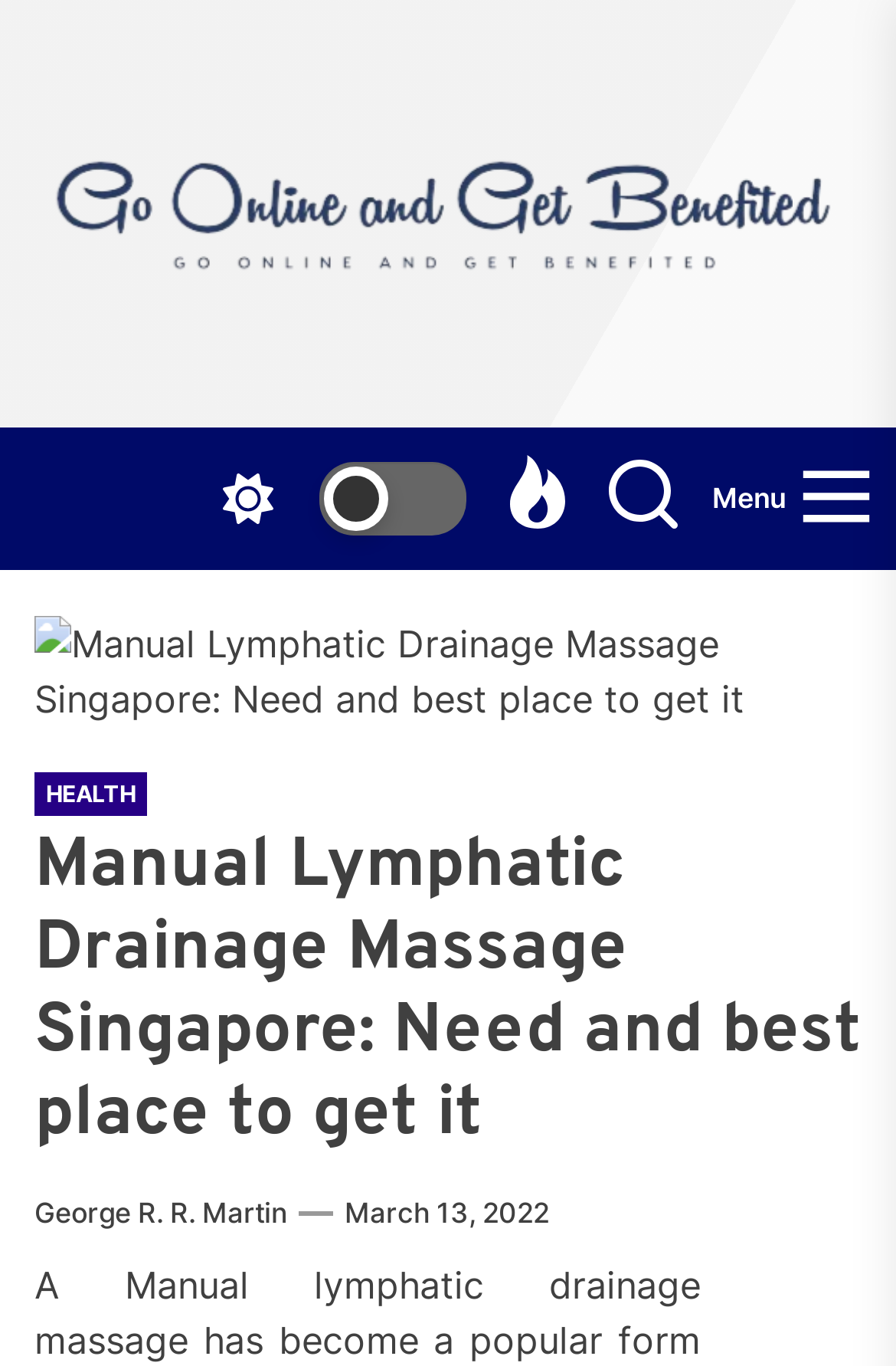Show the bounding box coordinates of the element that should be clicked to complete the task: "Go to YouTube".

None